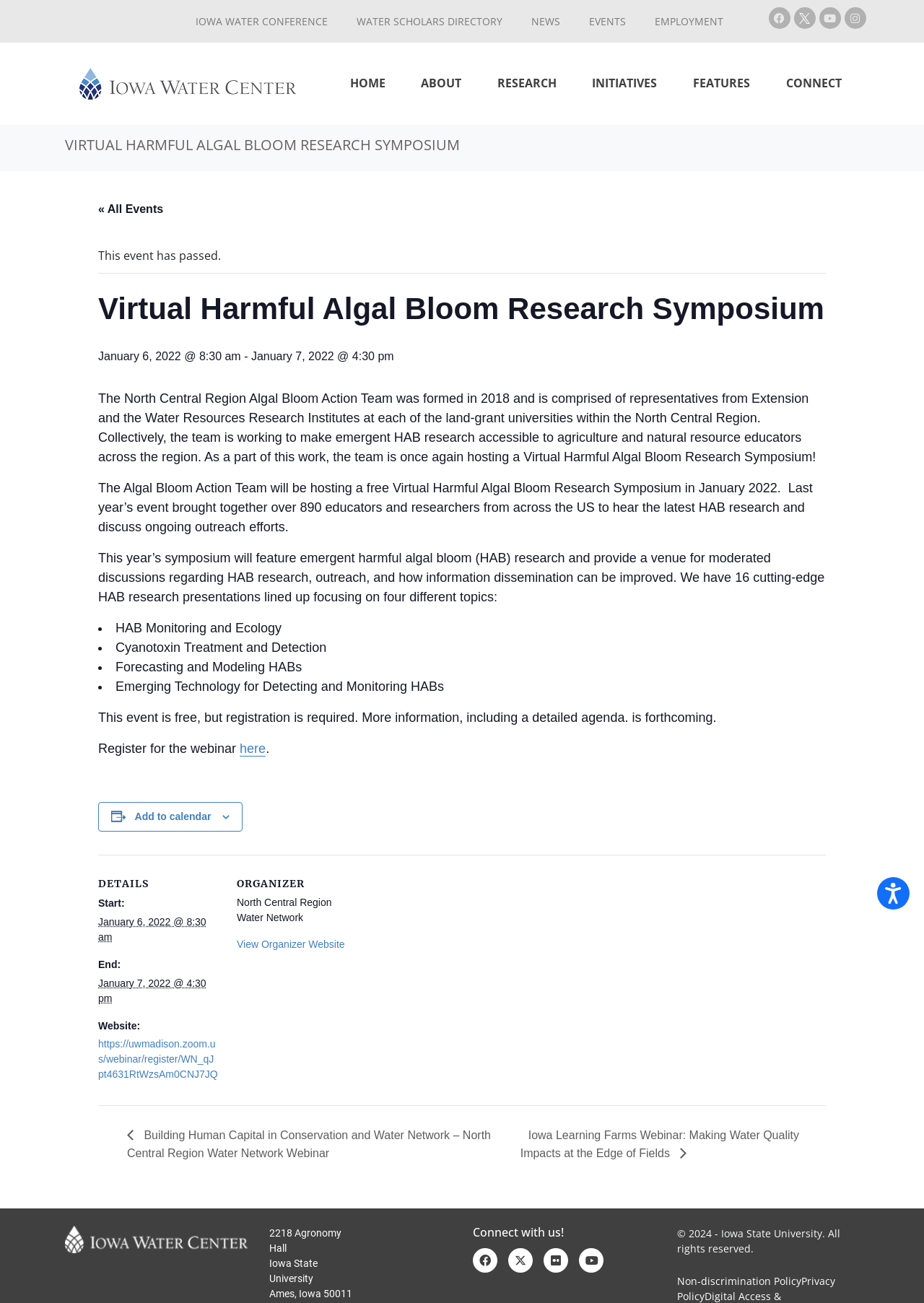Carefully examine the image and provide an in-depth answer to the question: What is the date of the symposium?

I found the answer by looking at the heading 'January 6, 2022 @ 8:30 am - January 7, 2022 @ 4:30 pm' which is located in the middle of the webpage, and also mentioned in the text 'Start: January 6, 2022 @ 8:30 am' and 'End: January 7, 2022 @ 4:30 pm'.